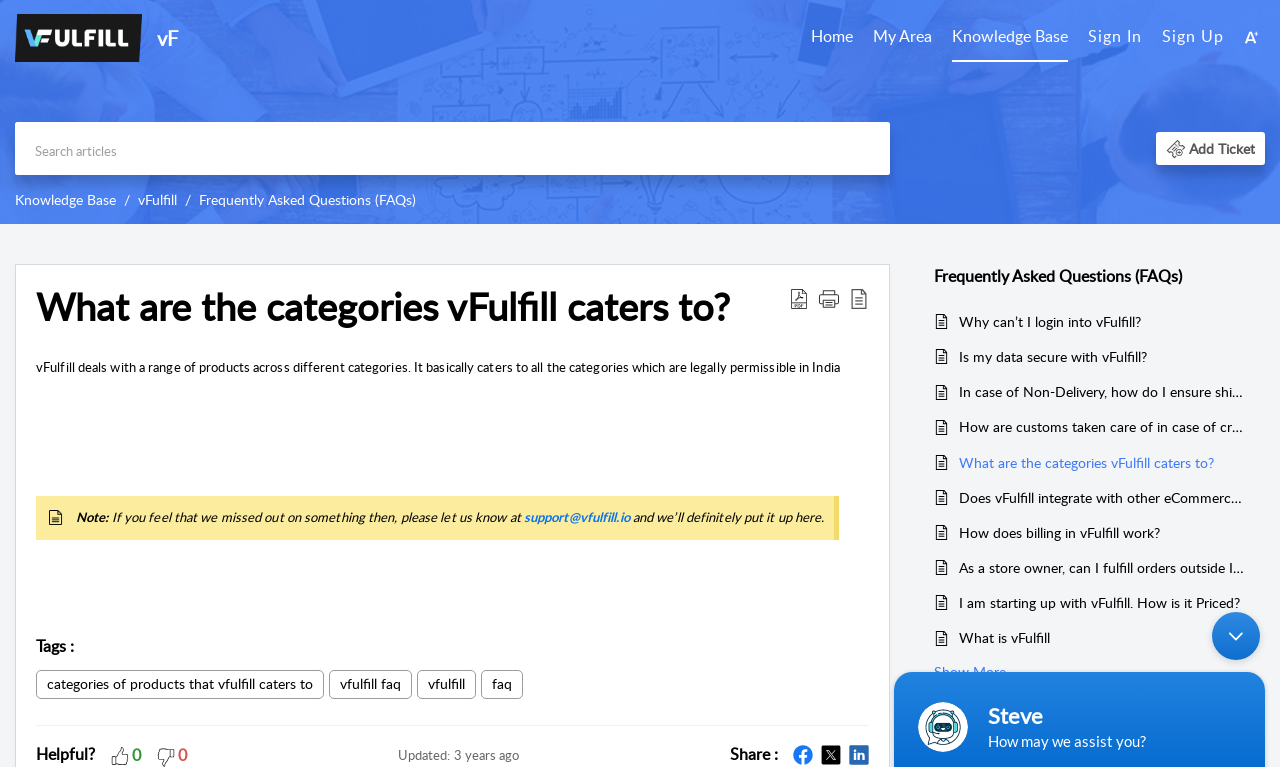Determine the bounding box for the described UI element: "Research Committees".

None